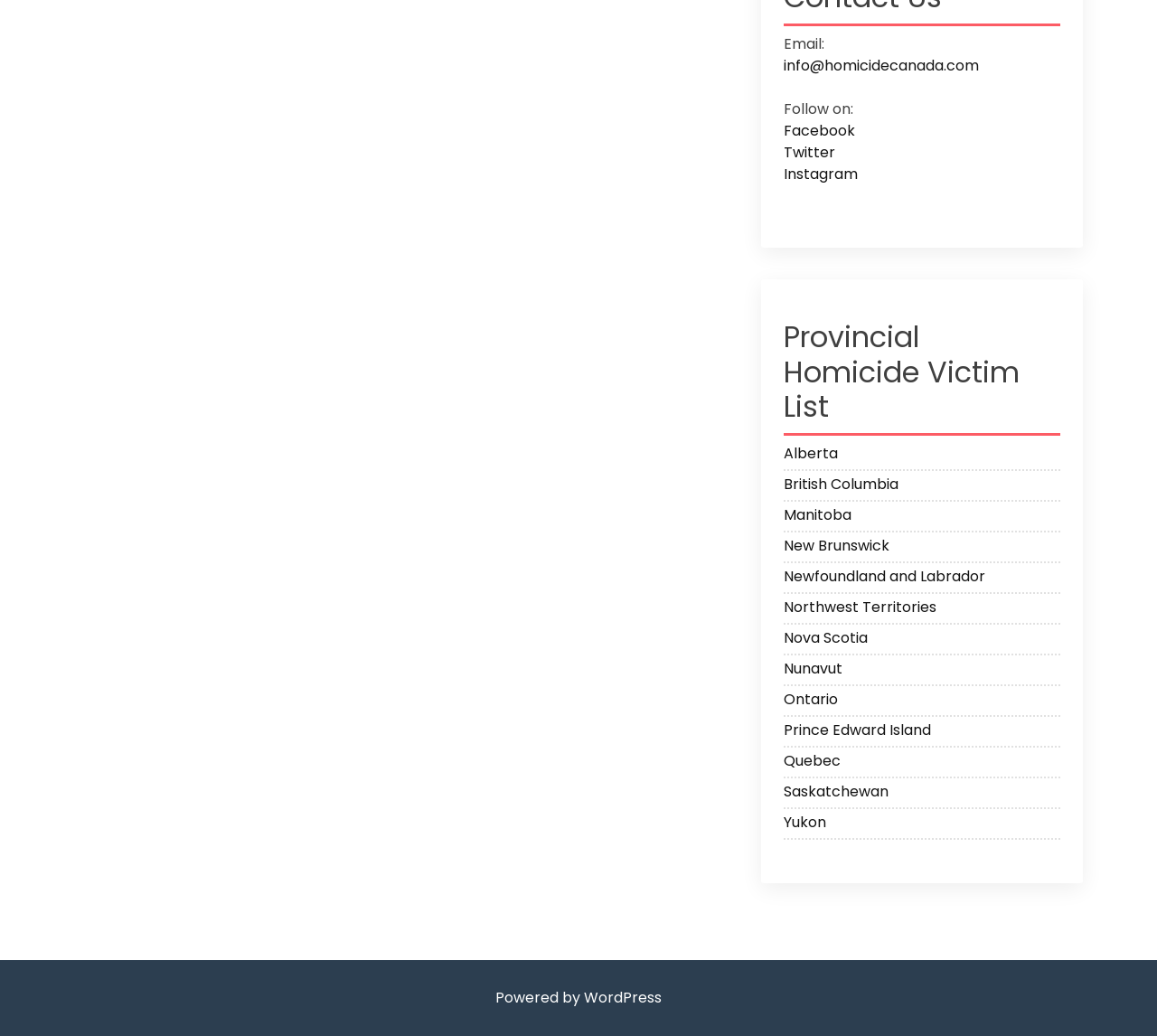What is the last province listed?
Please provide a single word or phrase as your answer based on the screenshot.

Yukon